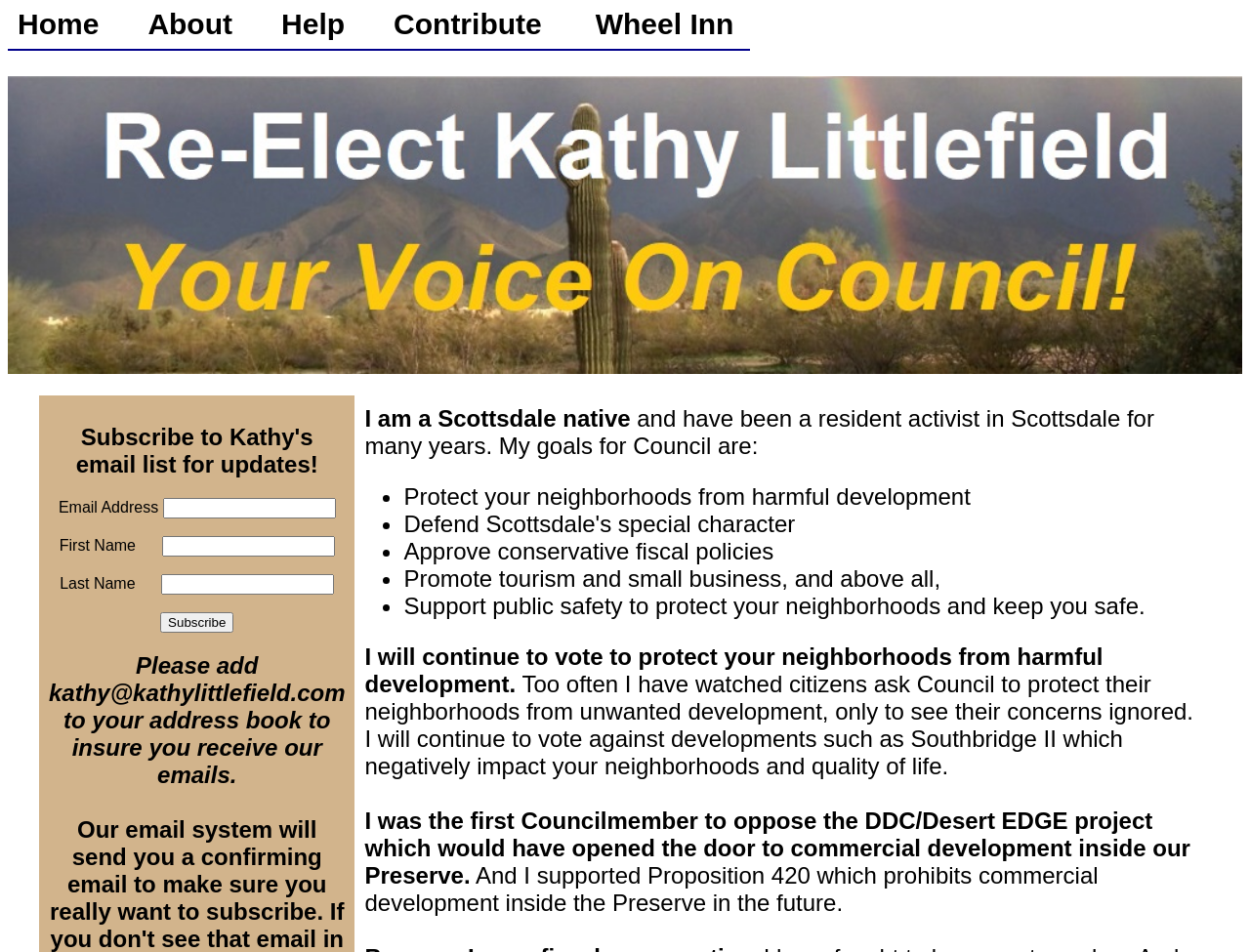Please identify the bounding box coordinates of the region to click in order to complete the task: "Check the 'ARTWORK' section". The coordinates must be four float numbers between 0 and 1, specified as [left, top, right, bottom].

None